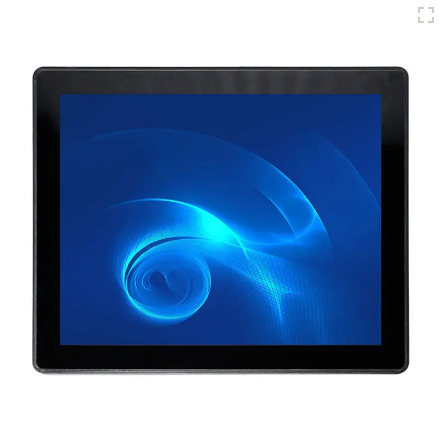What type of touch screen is used in the monitor?
Carefully analyze the image and provide a detailed answer to the question.

The caption specifically states that the monitor is a 17 inch capacitive PCAP touch screen monitor, indicating the type of touch screen technology used.